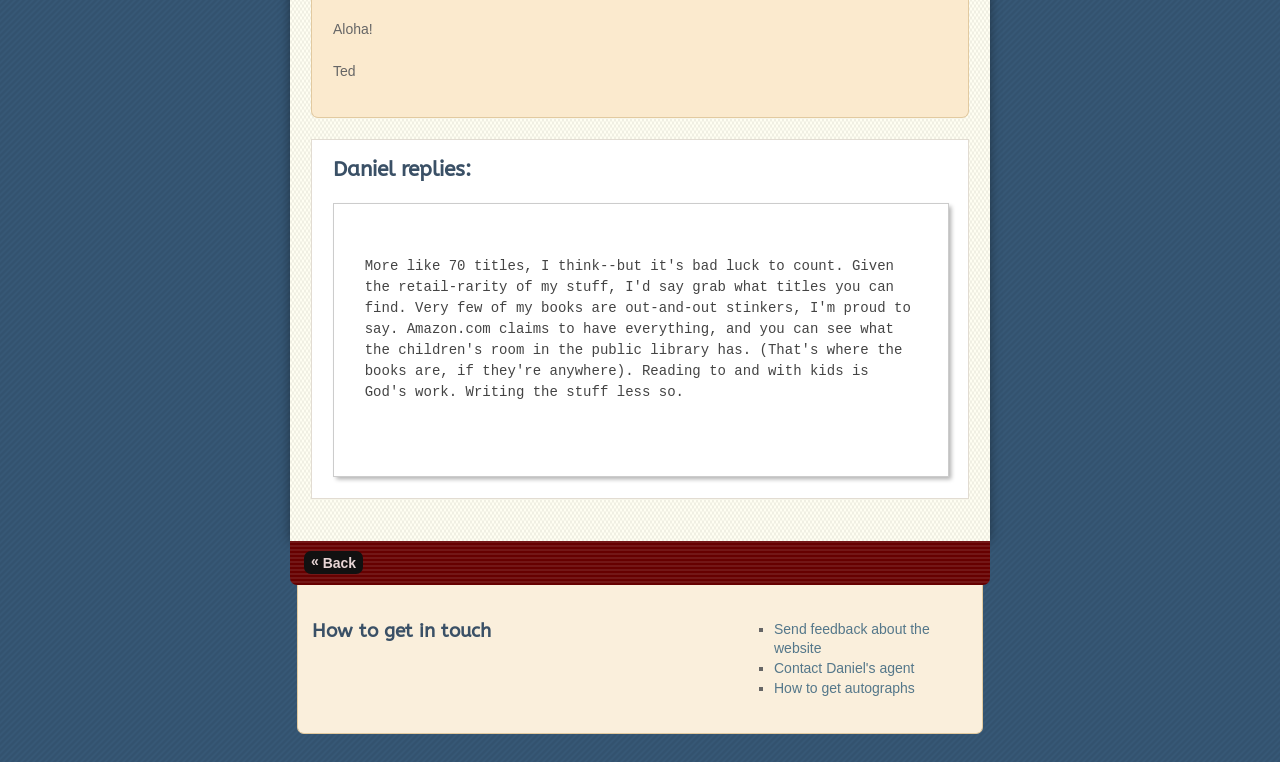Given the webpage screenshot, identify the bounding box of the UI element that matches this description: "How to get autographs".

[0.605, 0.892, 0.715, 0.913]